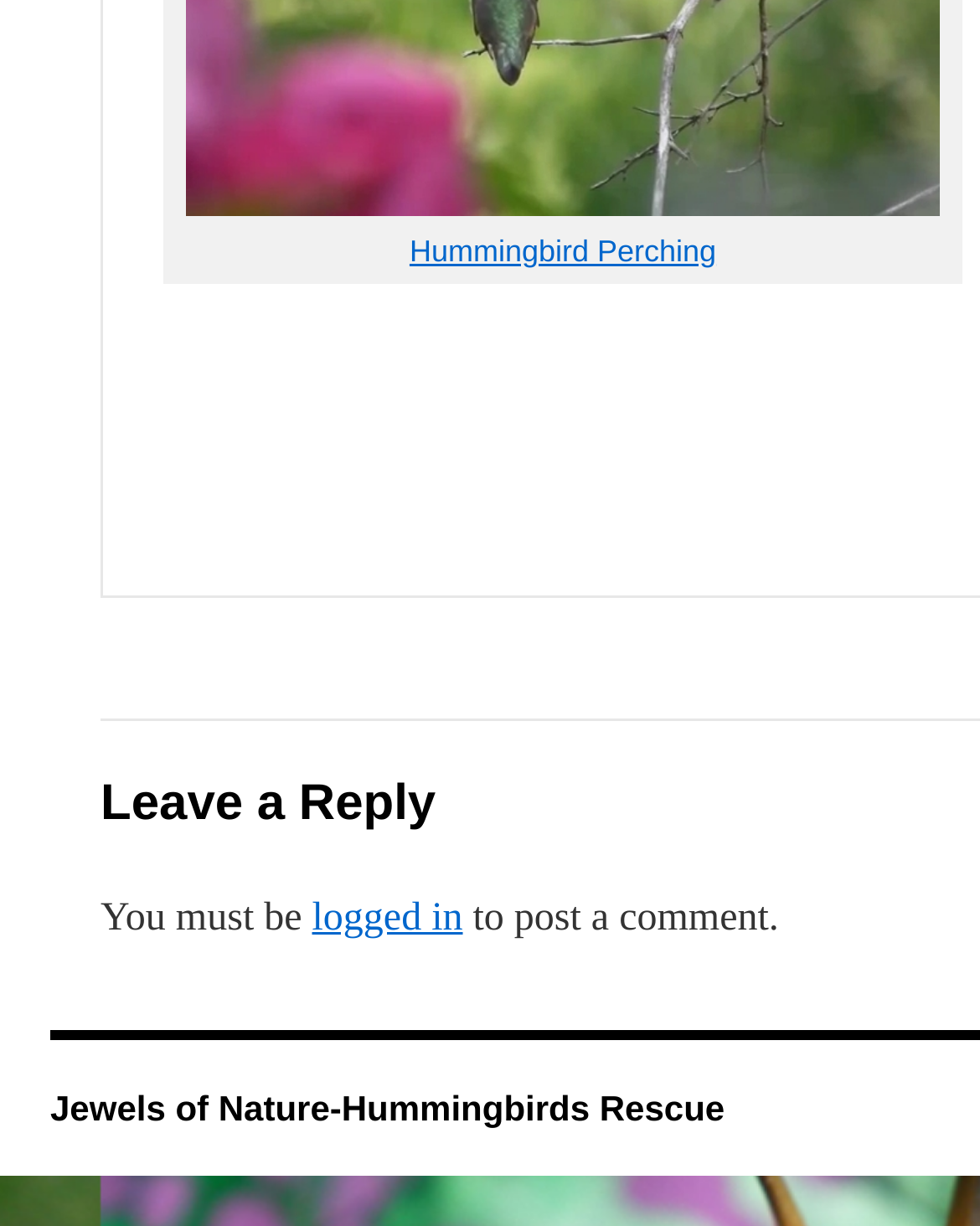Predict the bounding box of the UI element based on this description: "Jewels of Nature-Hummingbirds Rescue".

[0.051, 0.887, 0.74, 0.92]